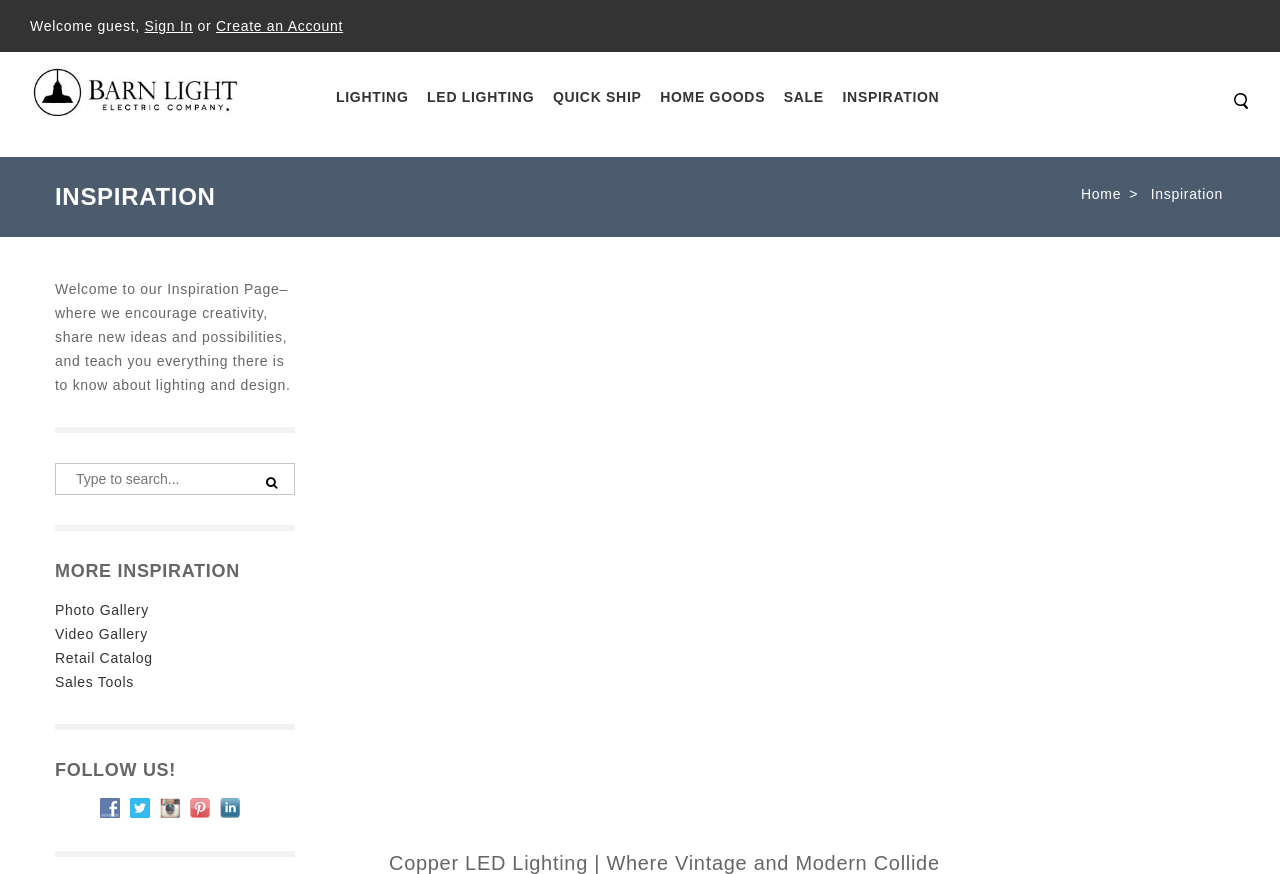Using the format (top-left x, top-left y, bottom-right x, bottom-right y), provide the bounding box coordinates for the described UI element. All values should be floating point numbers between 0 and 1: parent_node: Search for:

[0.195, 0.53, 0.23, 0.577]